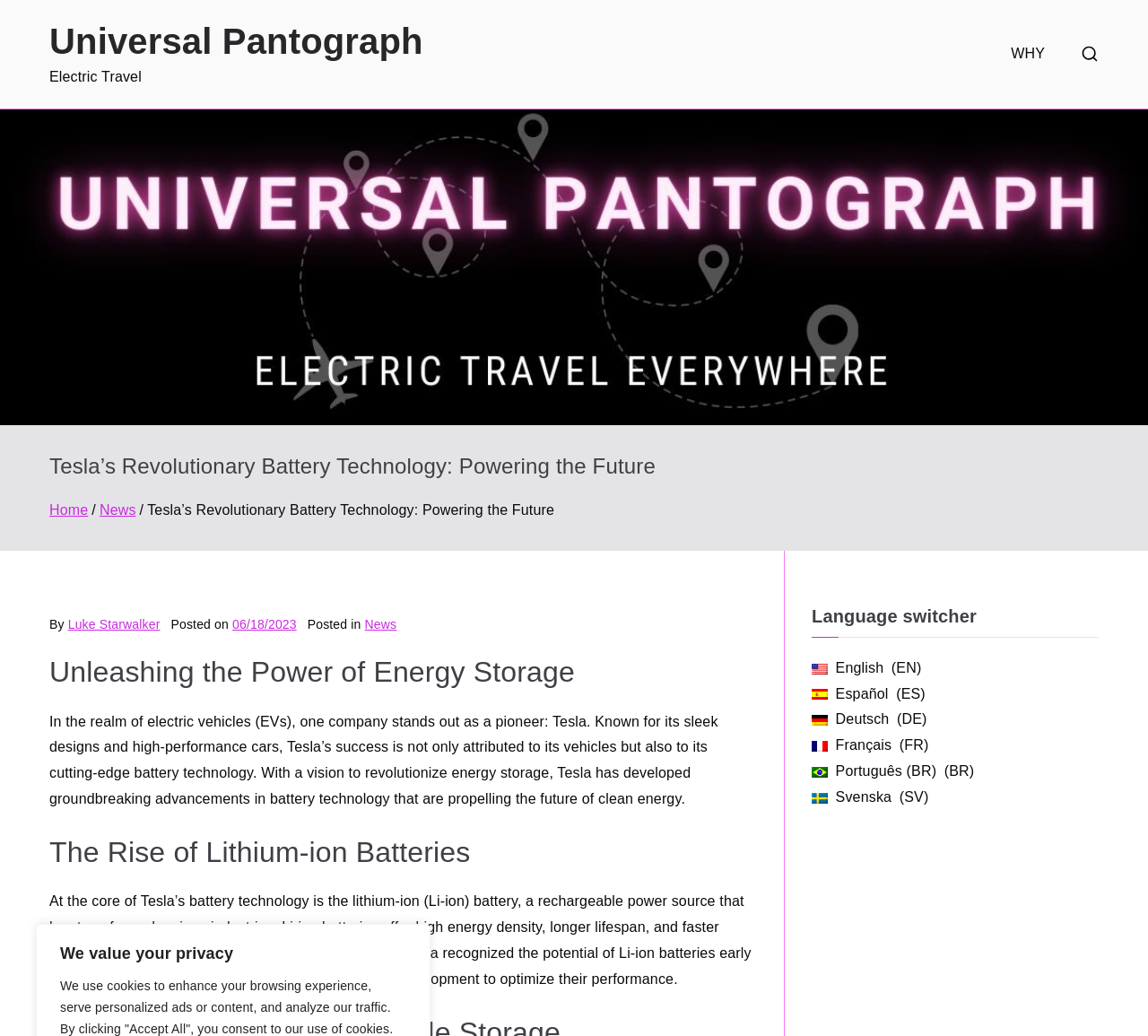Based on the element description Português (BR) BR, identify the bounding box of the UI element in the given webpage screenshot. The coordinates should be in the format (top-left x, top-left y, bottom-right x, bottom-right y) and must be between 0 and 1.

[0.707, 0.732, 0.957, 0.757]